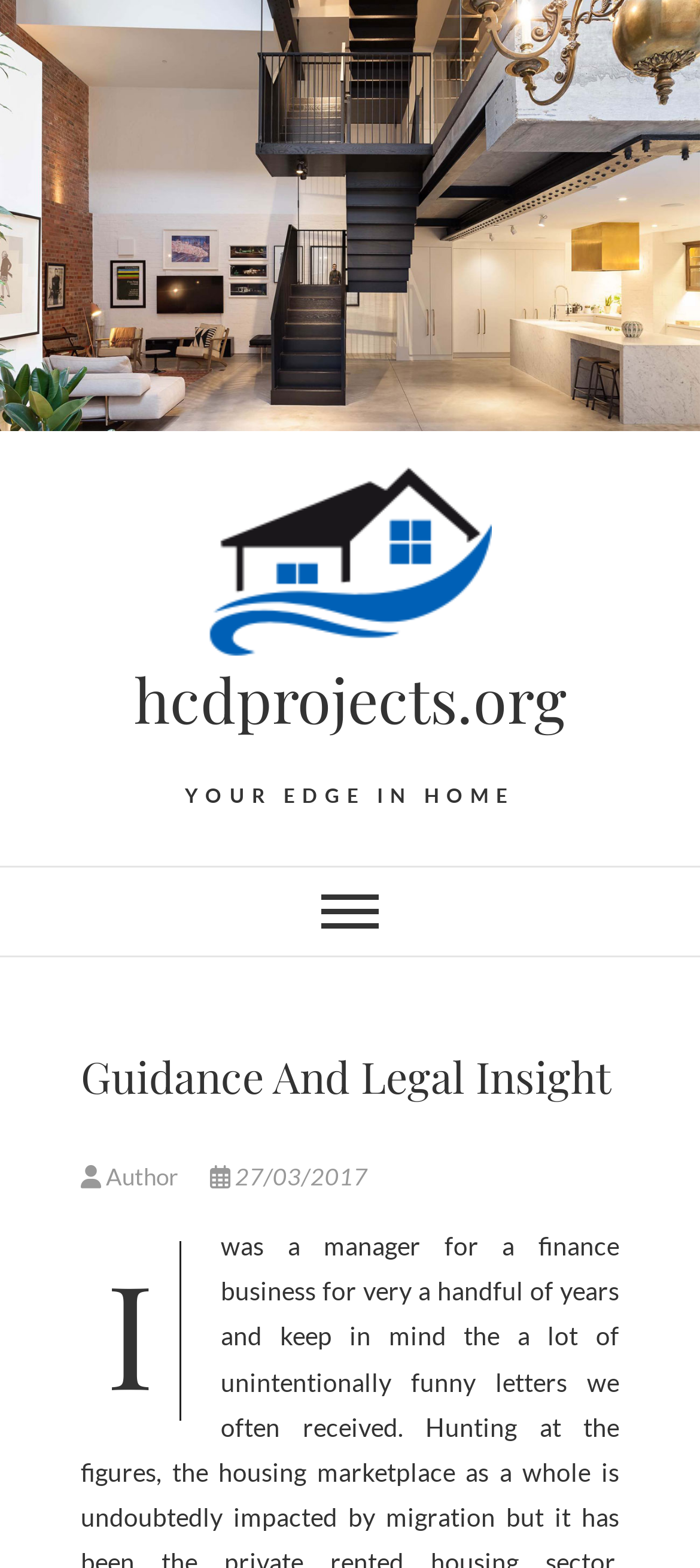Identify the bounding box of the UI element that matches this description: "Read More".

None